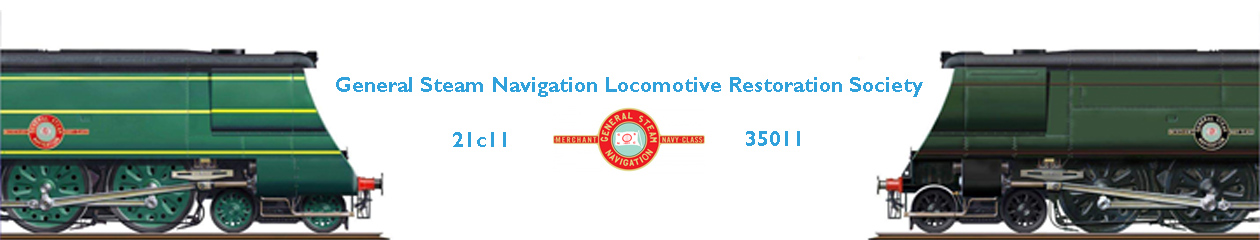Answer the following in one word or a short phrase: 
What is the color of the locomotives?

Green